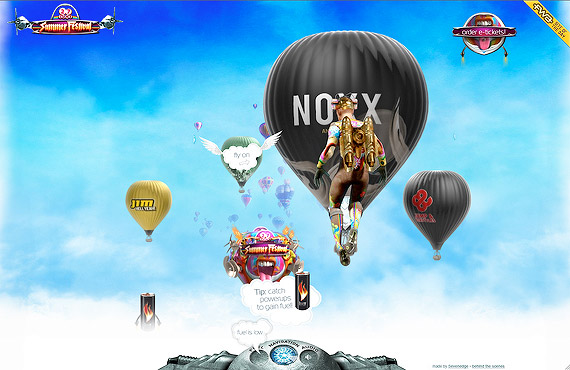What is written on the striking balloon?
Give a one-word or short-phrase answer derived from the screenshot.

NO X